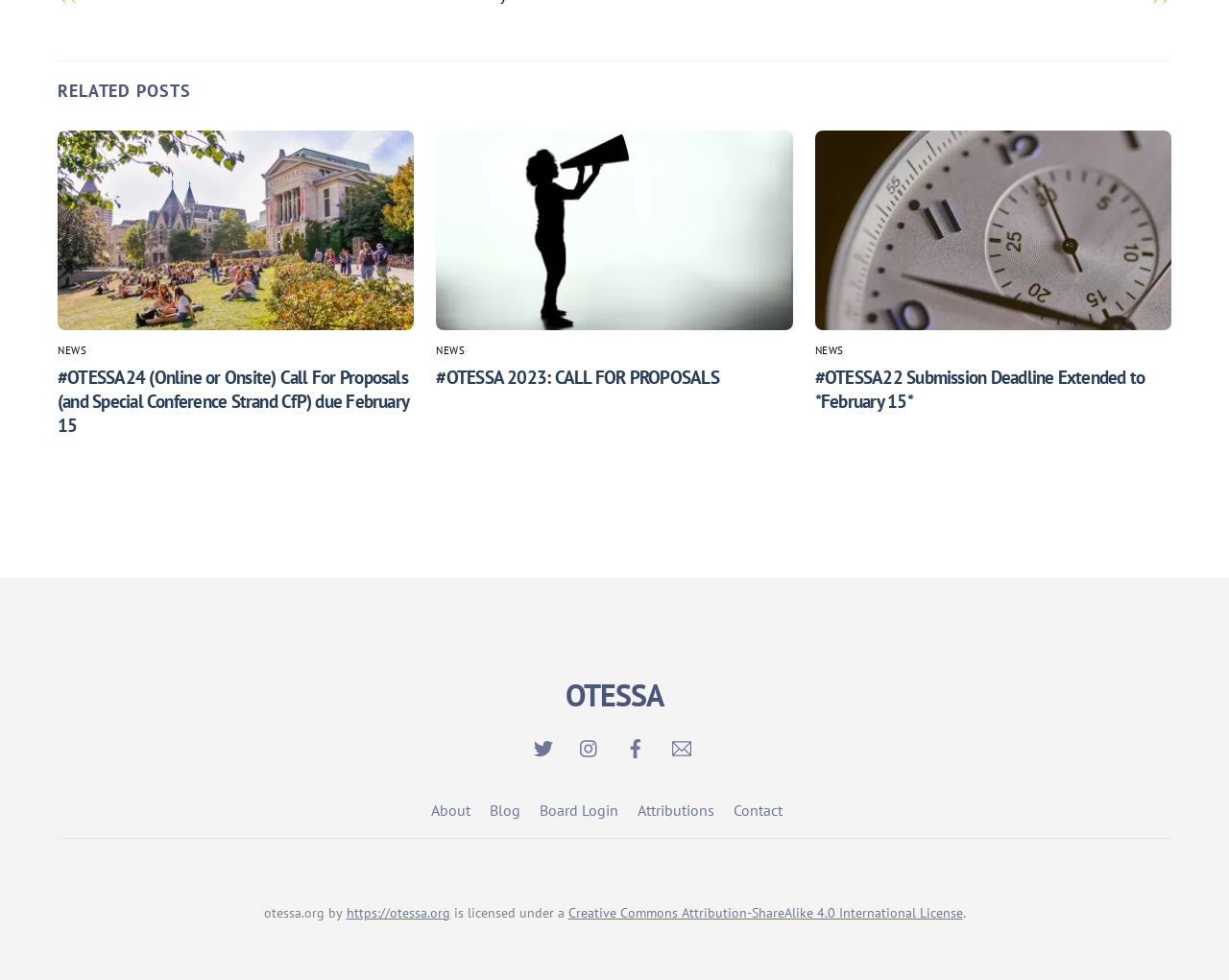Provide a brief response in the form of a single word or phrase:
How many social media links are there at the bottom of the webpage?

4